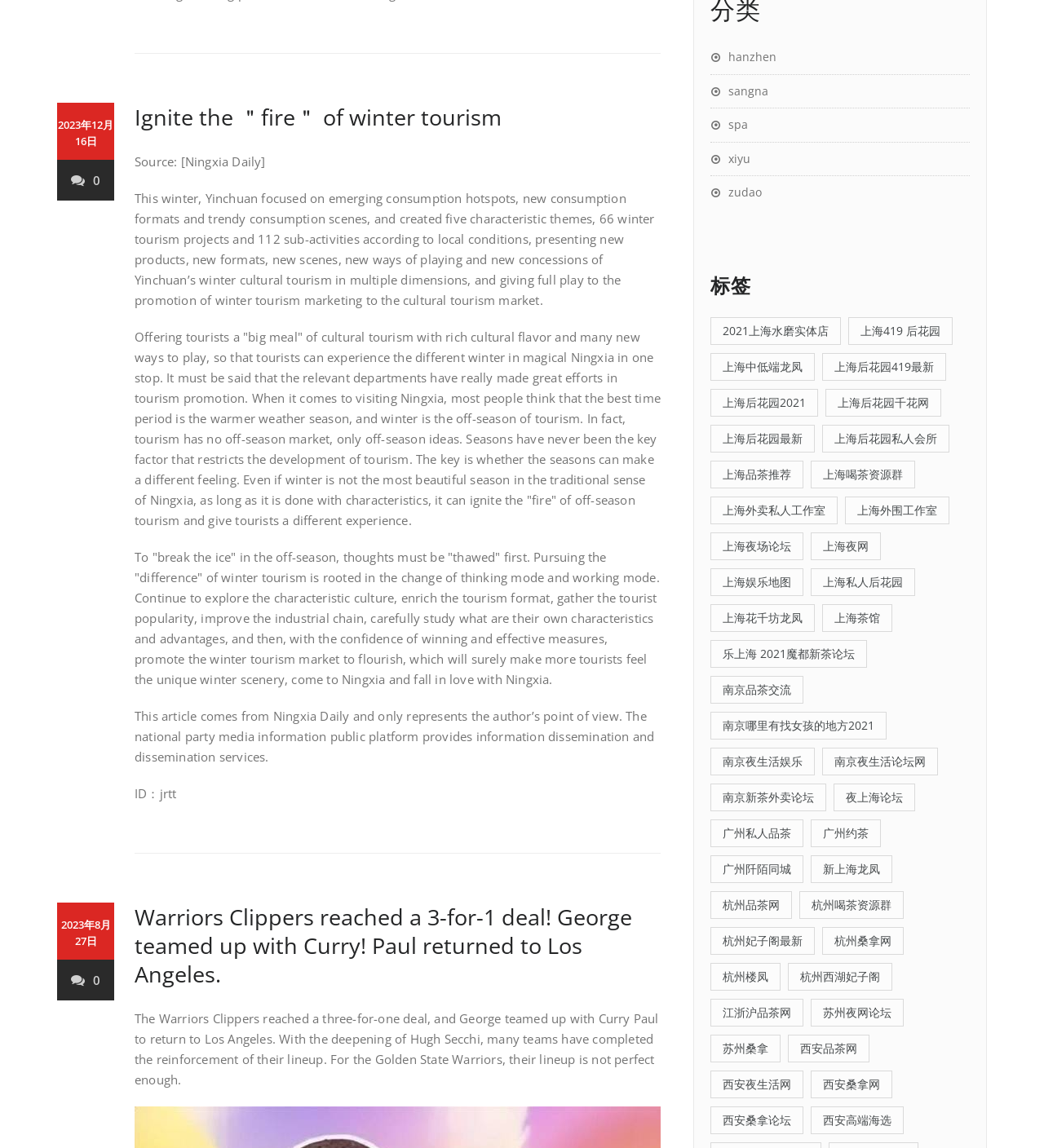Show the bounding box coordinates for the element that needs to be clicked to execute the following instruction: "Click the link to read the article 'Ignite the fire of winter tourism'". Provide the coordinates in the form of four float numbers between 0 and 1, i.e., [left, top, right, bottom].

[0.129, 0.089, 0.48, 0.115]